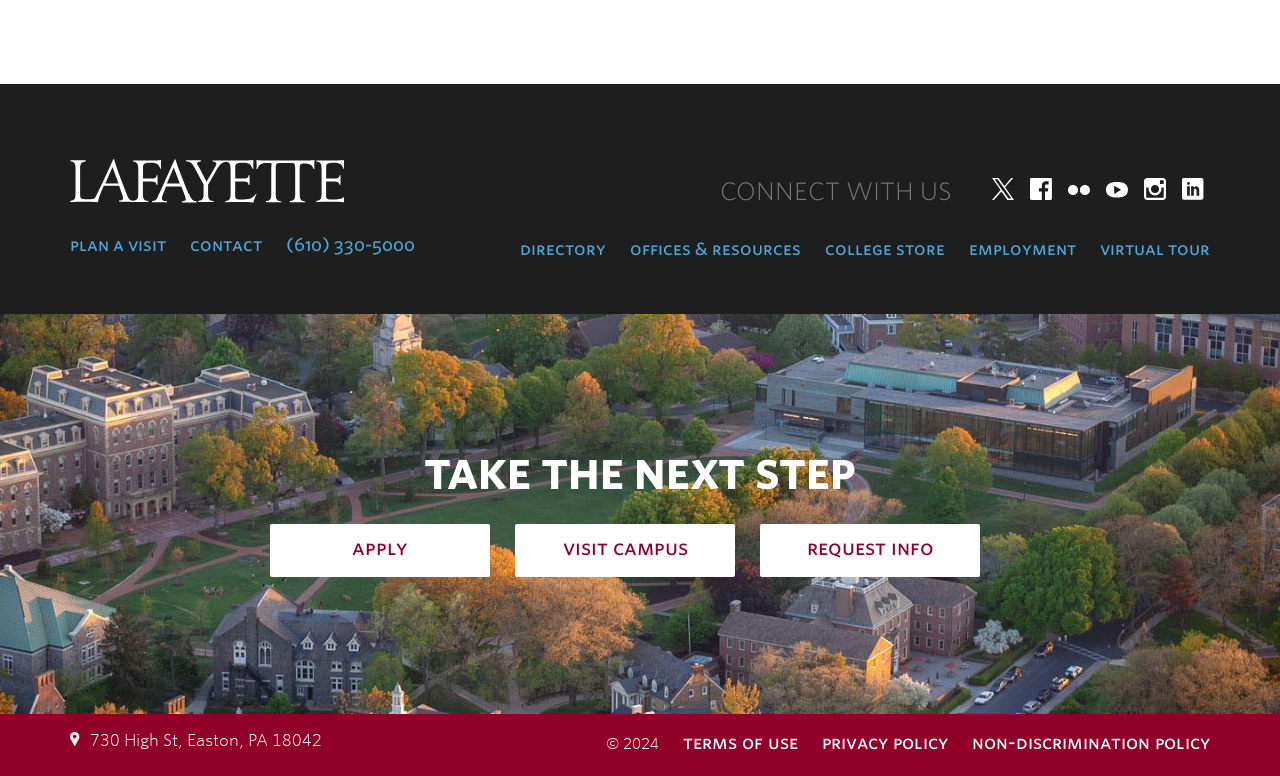Find and specify the bounding box coordinates that correspond to the clickable region for the instruction: "Login to the website".

None